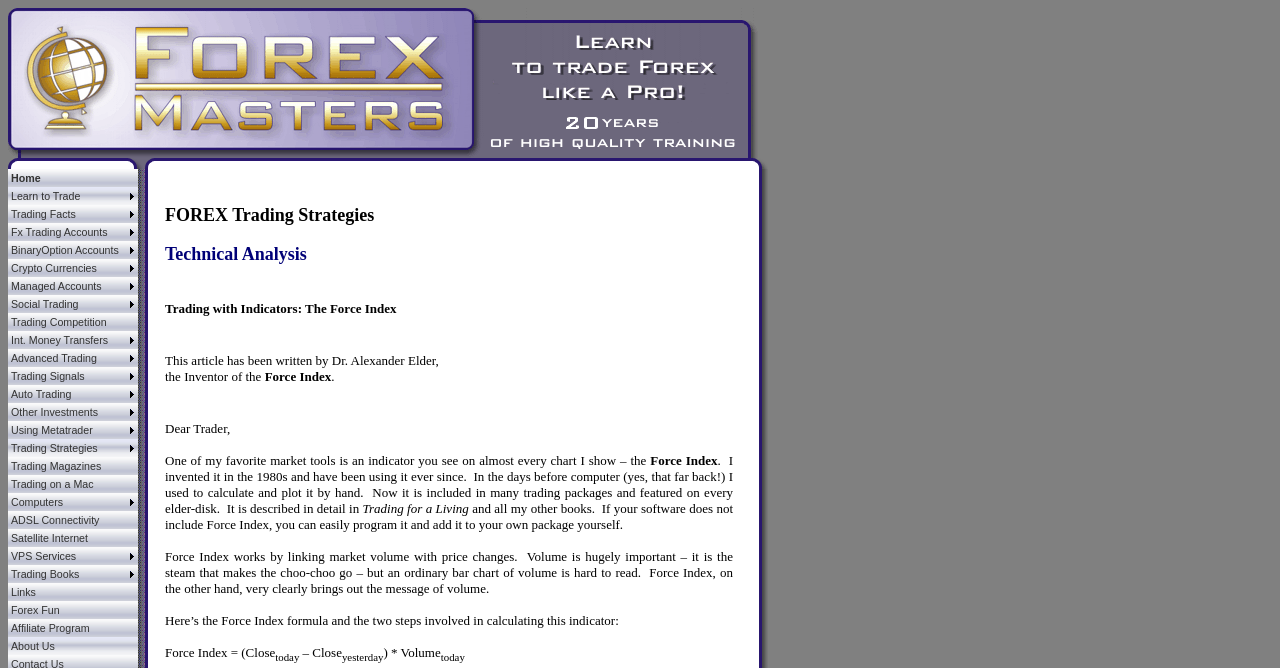Reply to the question with a single word or phrase:
What is the main topic of this webpage?

Forex Trading